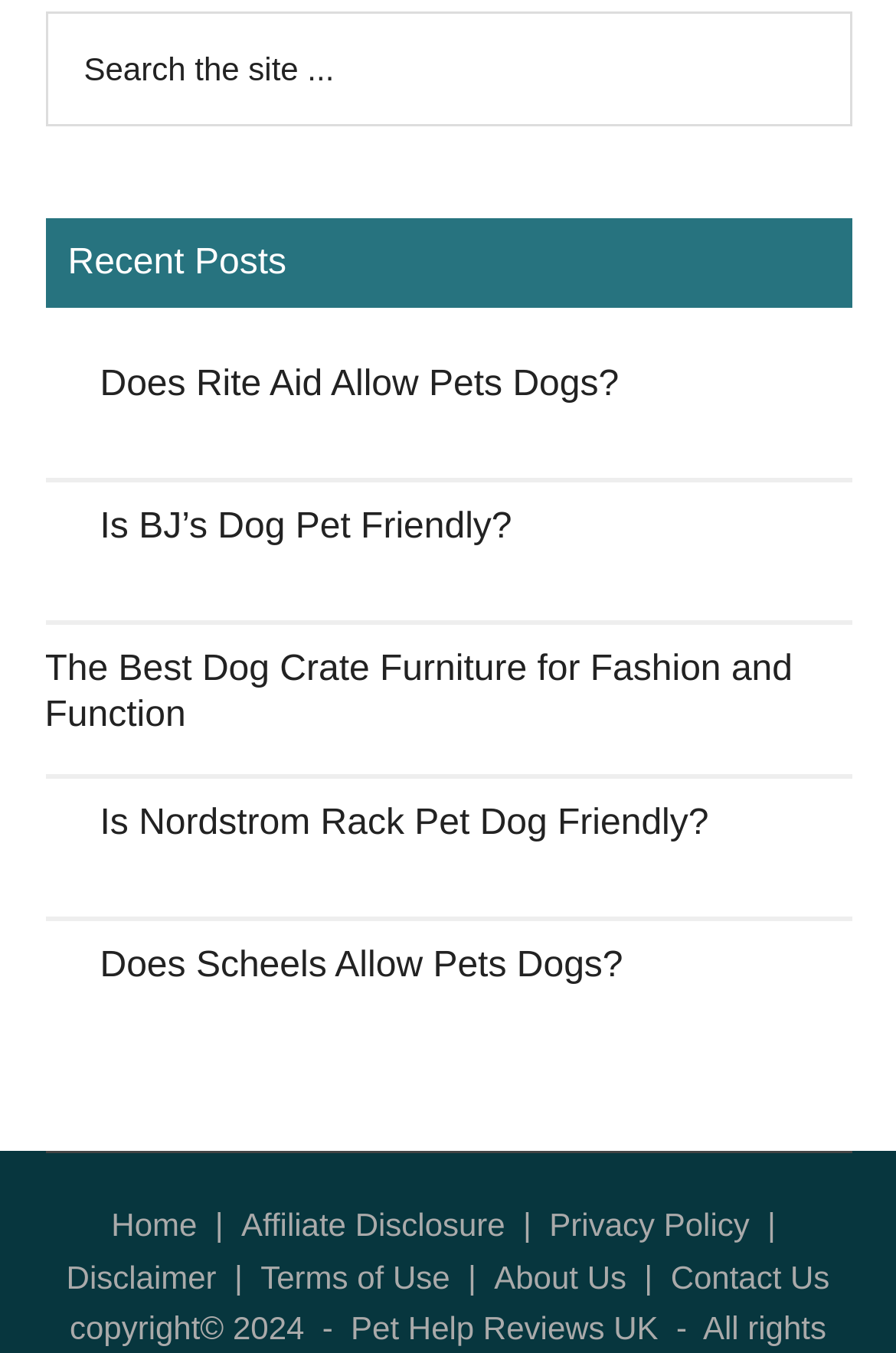Identify the bounding box coordinates for the element you need to click to achieve the following task: "Visit 'Pet Help Reviews UK' website". Provide the bounding box coordinates as four float numbers between 0 and 1, in the form [left, top, right, bottom].

[0.392, 0.968, 0.735, 0.996]